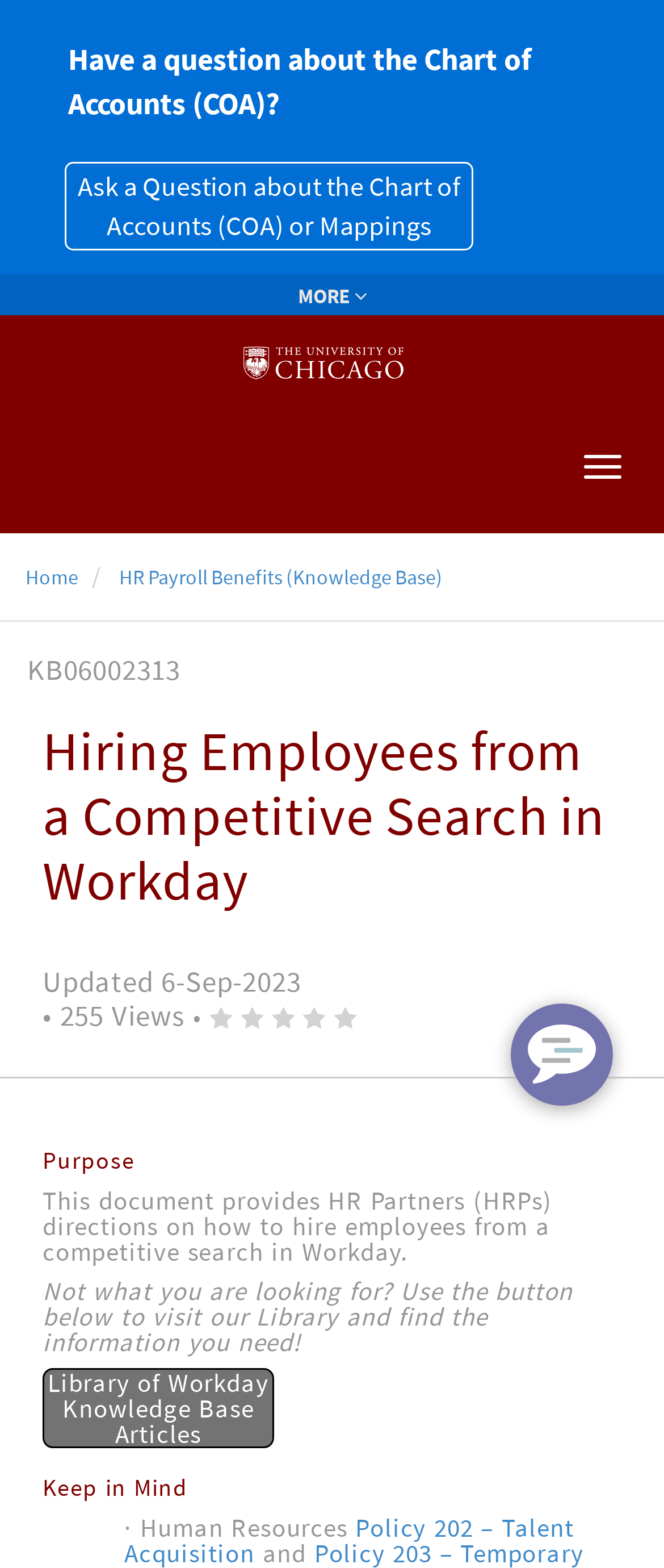What is the topic of the 'Keep in Mind' section?
Please give a detailed and elaborate explanation in response to the question.

The topic of the 'Keep in Mind' section is Human Resources, as indicated by the bullet point '· Human Resources' in that section.